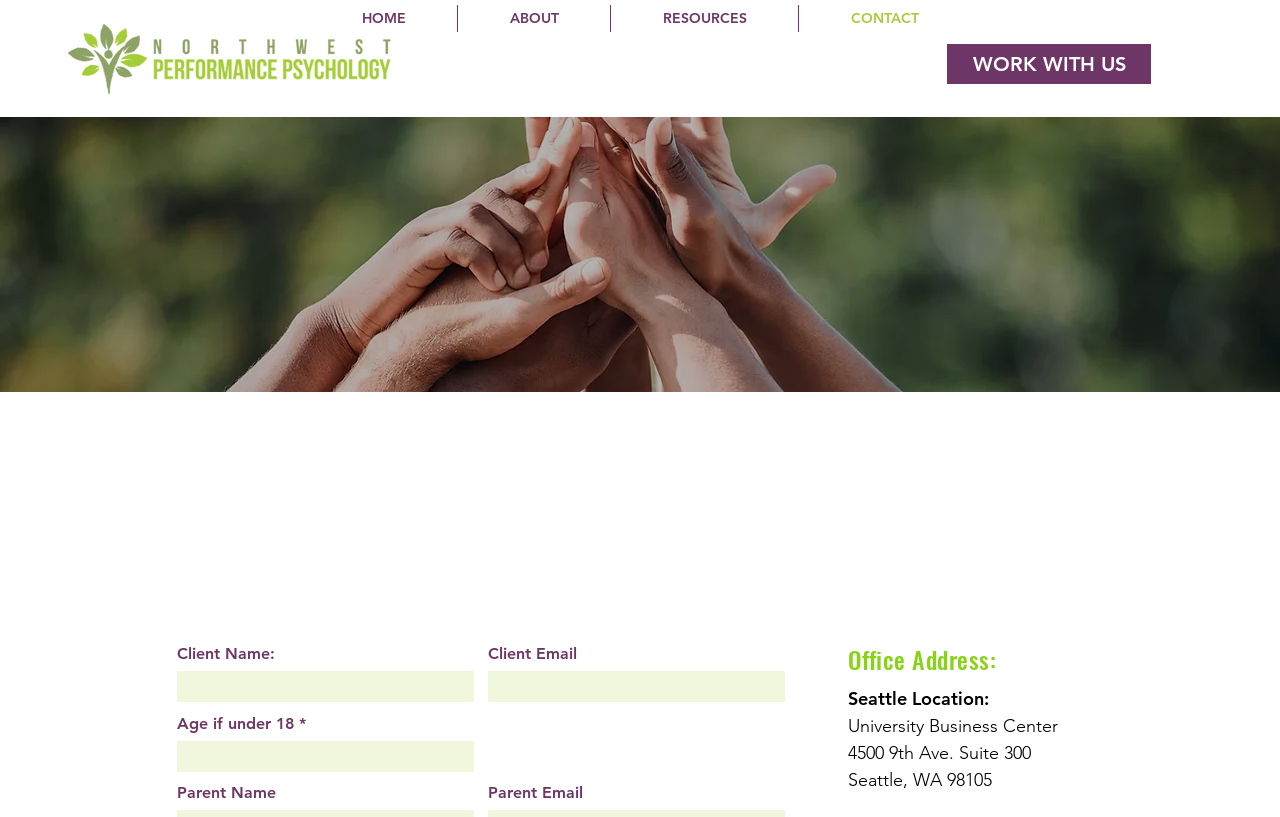What is the purpose of the form on the webpage?
Using the screenshot, give a one-word or short phrase answer.

To send a message